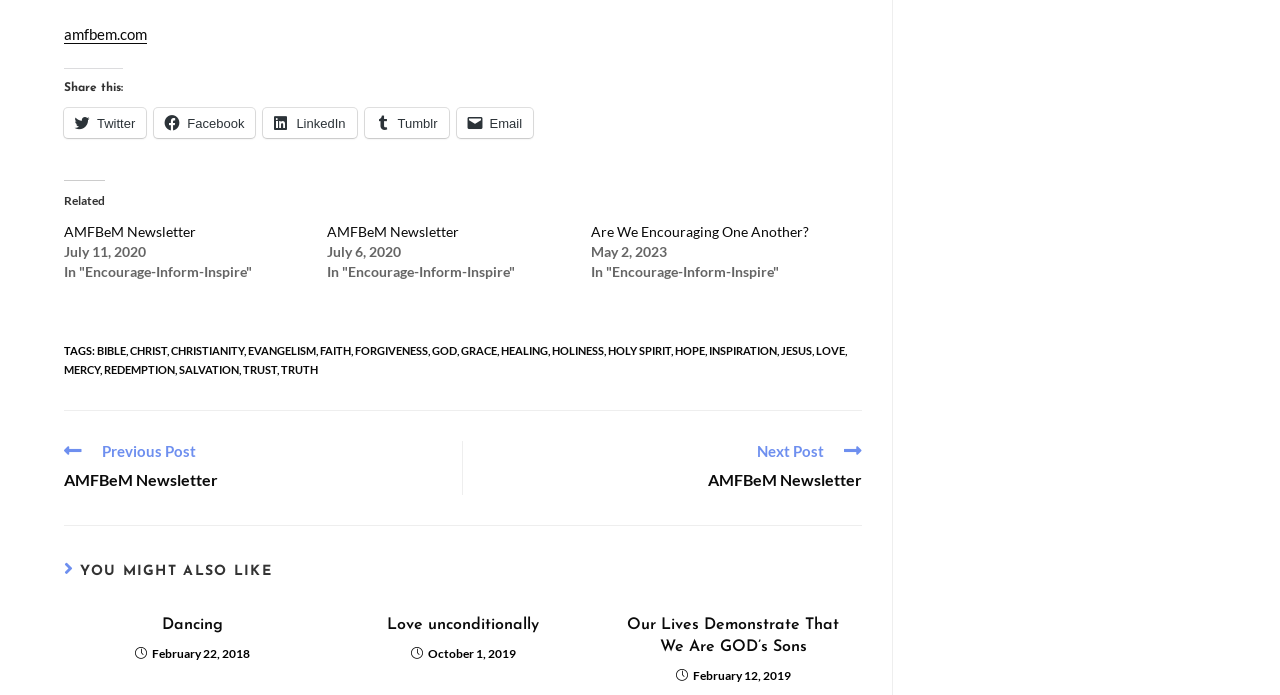What is the purpose of the 'TAGS:' section?
Craft a detailed and extensive response to the question.

The 'TAGS:' section is used to display related keywords or tags associated with the article or website, which can help users find similar content.